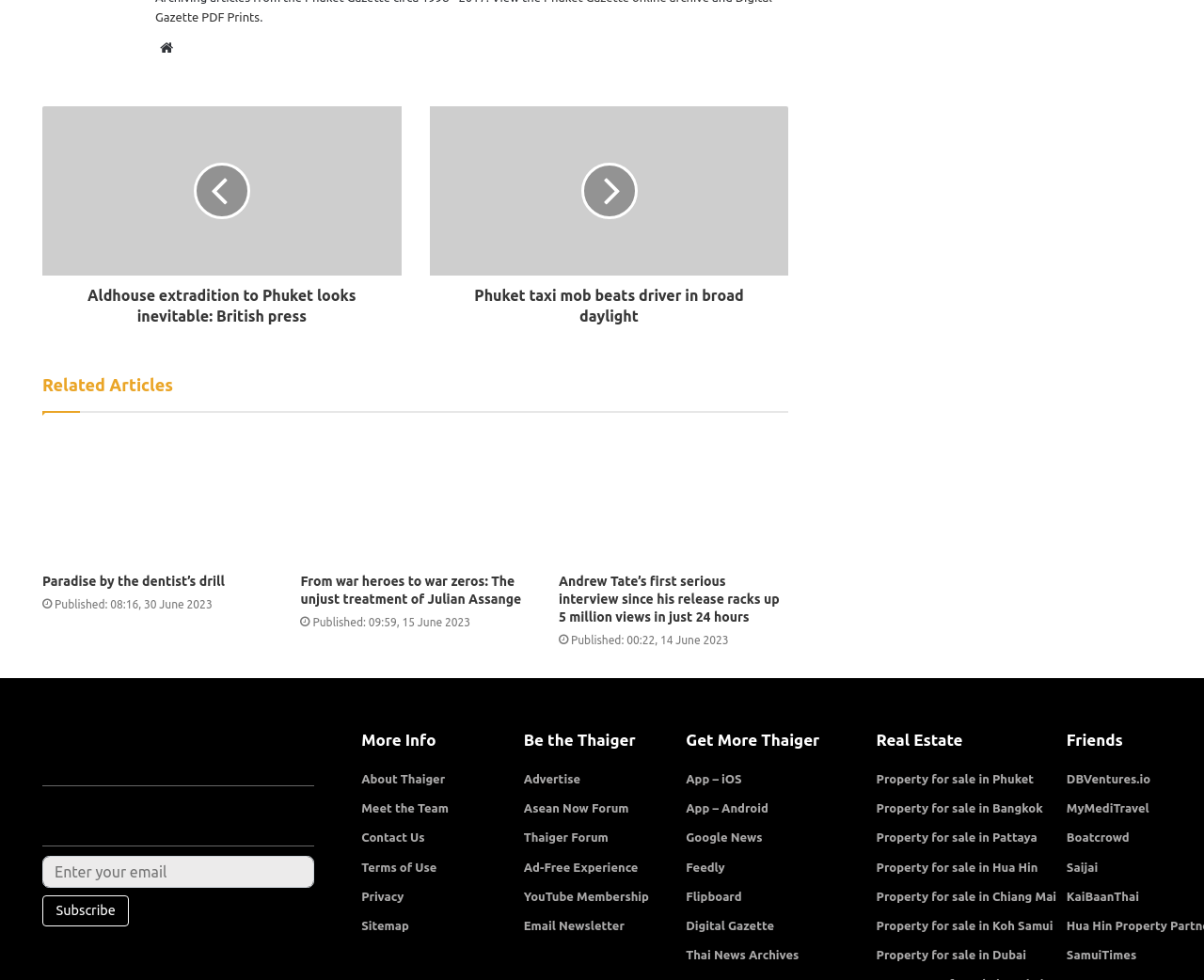Answer the question with a brief word or phrase:
What is the purpose of the textbox at the bottom of the page?

Enter email